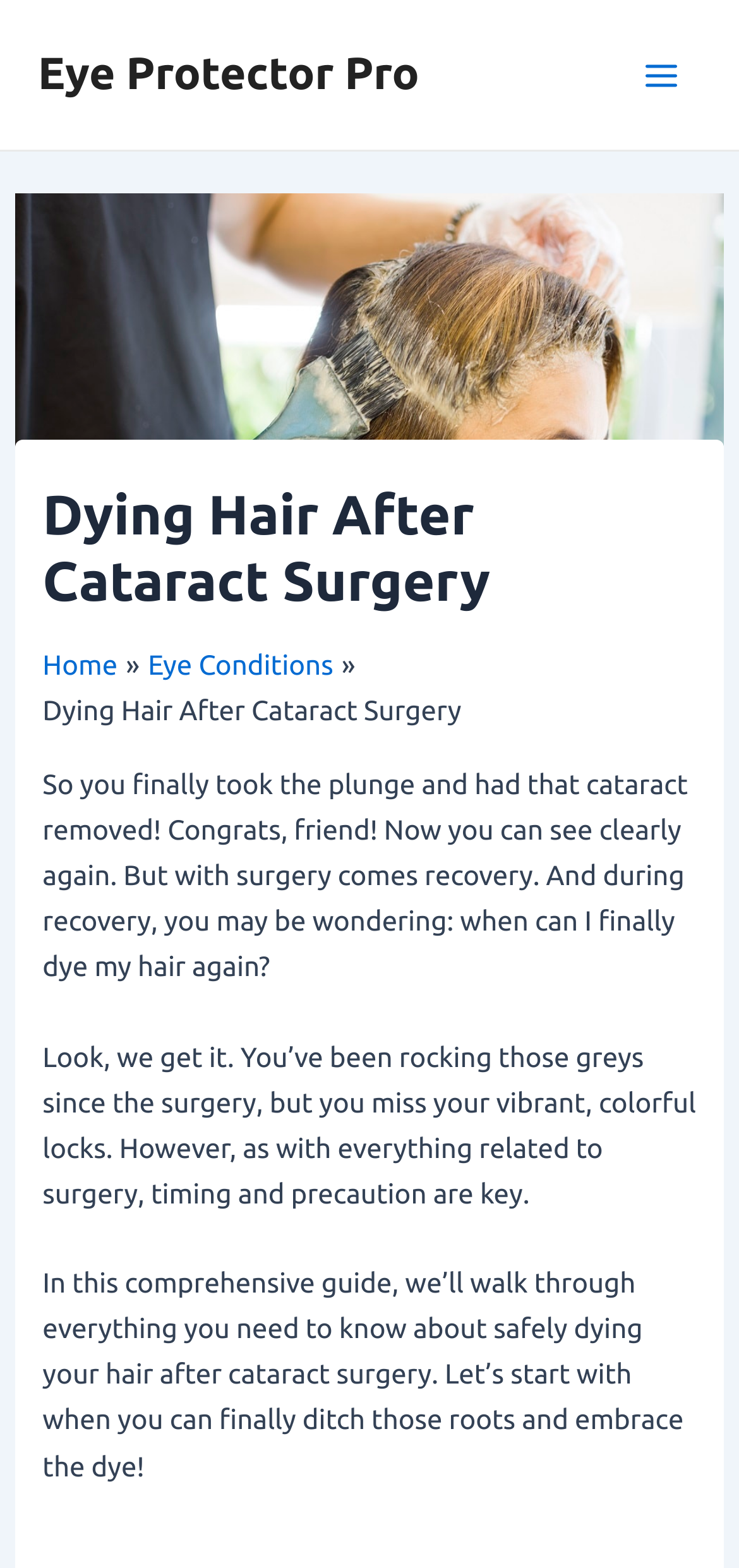What is the main topic of this webpage?
Please give a detailed and elaborate explanation in response to the question.

Based on the webpage content, the main topic is about dying hair after cataract surgery, as indicated by the header and the introductory paragraphs.